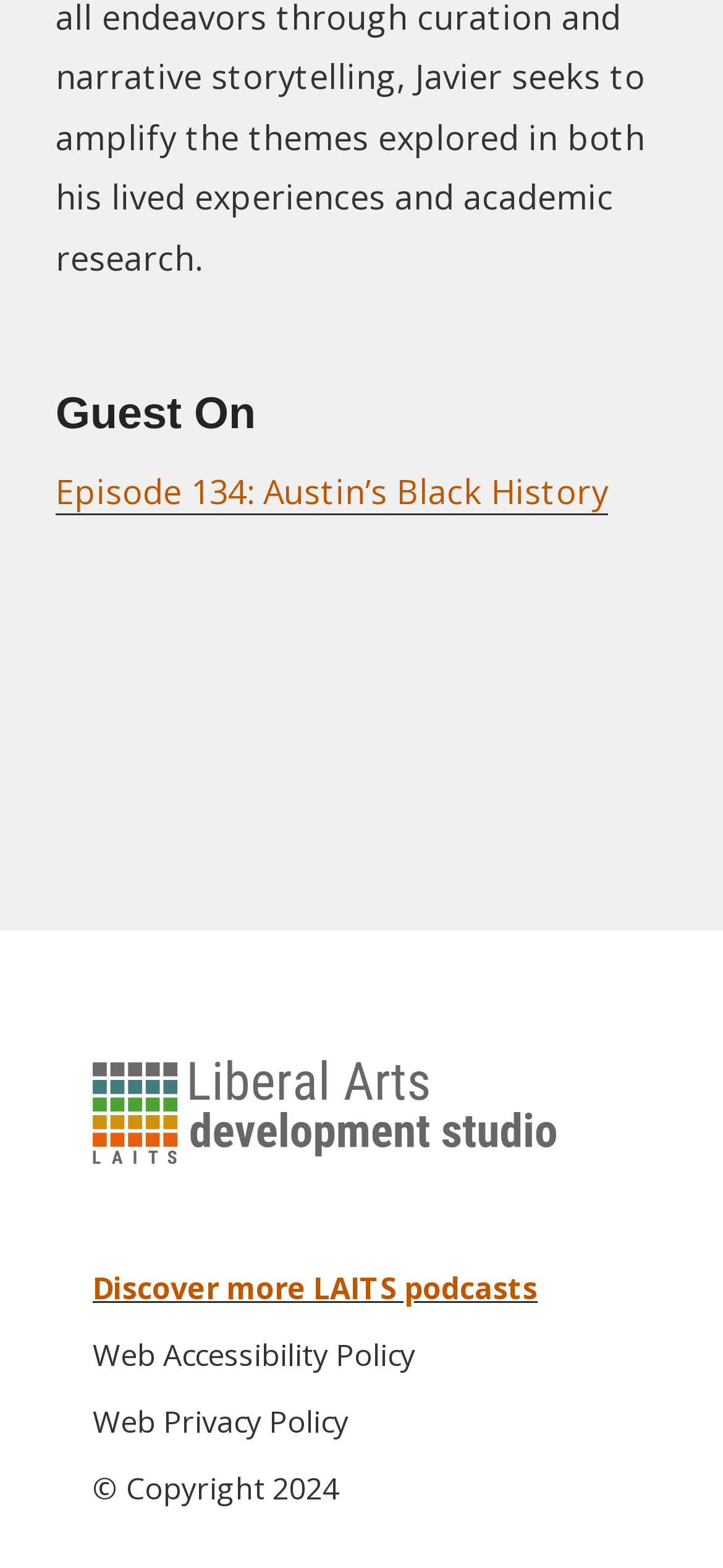Locate the UI element described as follows: "Episode 134: Austin’s Black History". Return the bounding box coordinates as four float numbers between 0 and 1 in the order [left, top, right, bottom].

[0.077, 0.299, 0.841, 0.328]